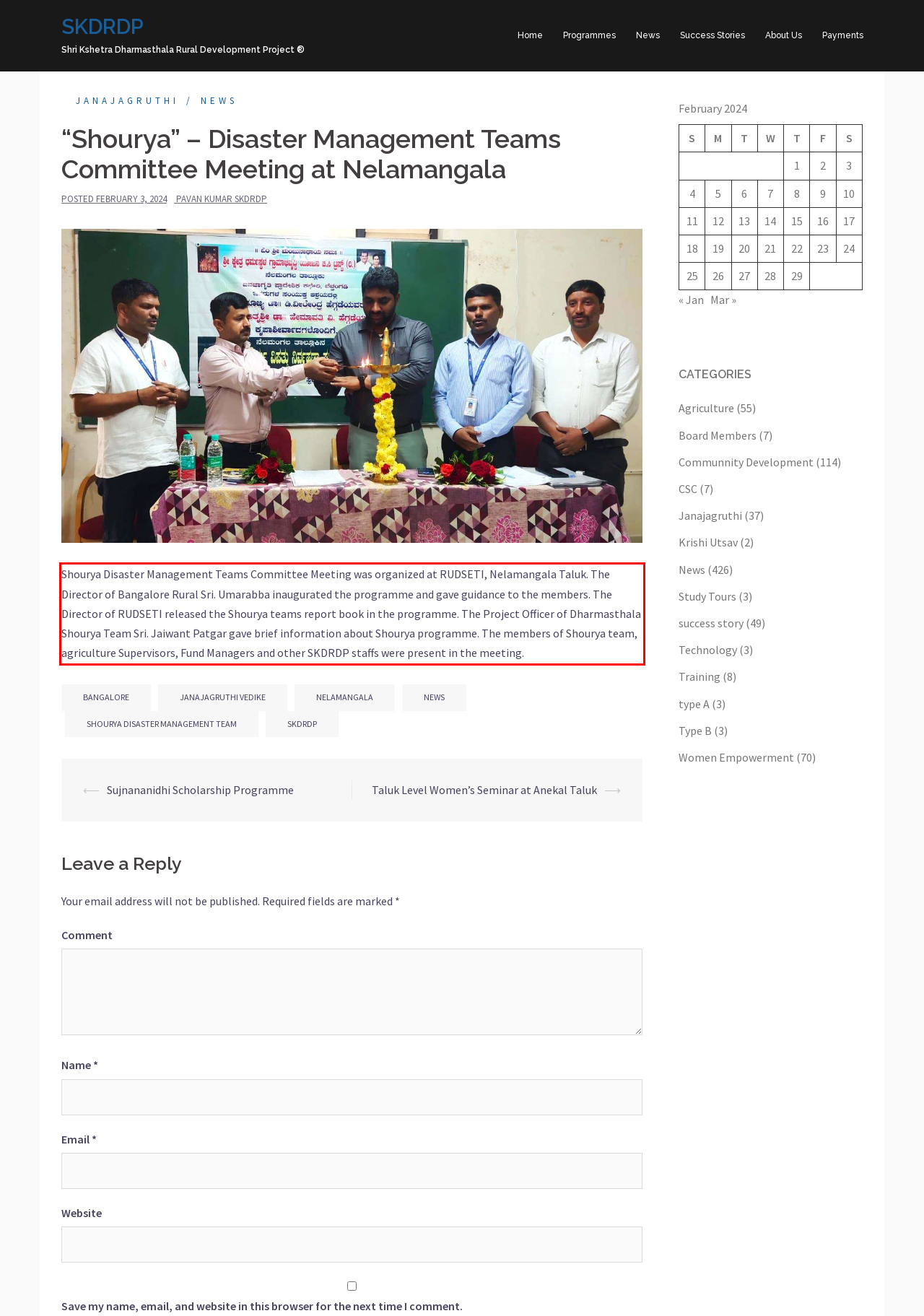From the provided screenshot, extract the text content that is enclosed within the red bounding box.

Shourya Disaster Management Teams Committee Meeting was organized at RUDSETI, Nelamangala Taluk. The Director of Bangalore Rural Sri. Umarabba inaugurated the programme and gave guidance to the members. The Director of RUDSETI released the Shourya teams report book in the programme. The Project Officer of Dharmasthala Shourya Team Sri. Jaiwant Patgar gave brief information about Shourya programme. The members of Shourya team, agriculture Supervisors, Fund Managers and other SKDRDP staffs were present in the meeting.